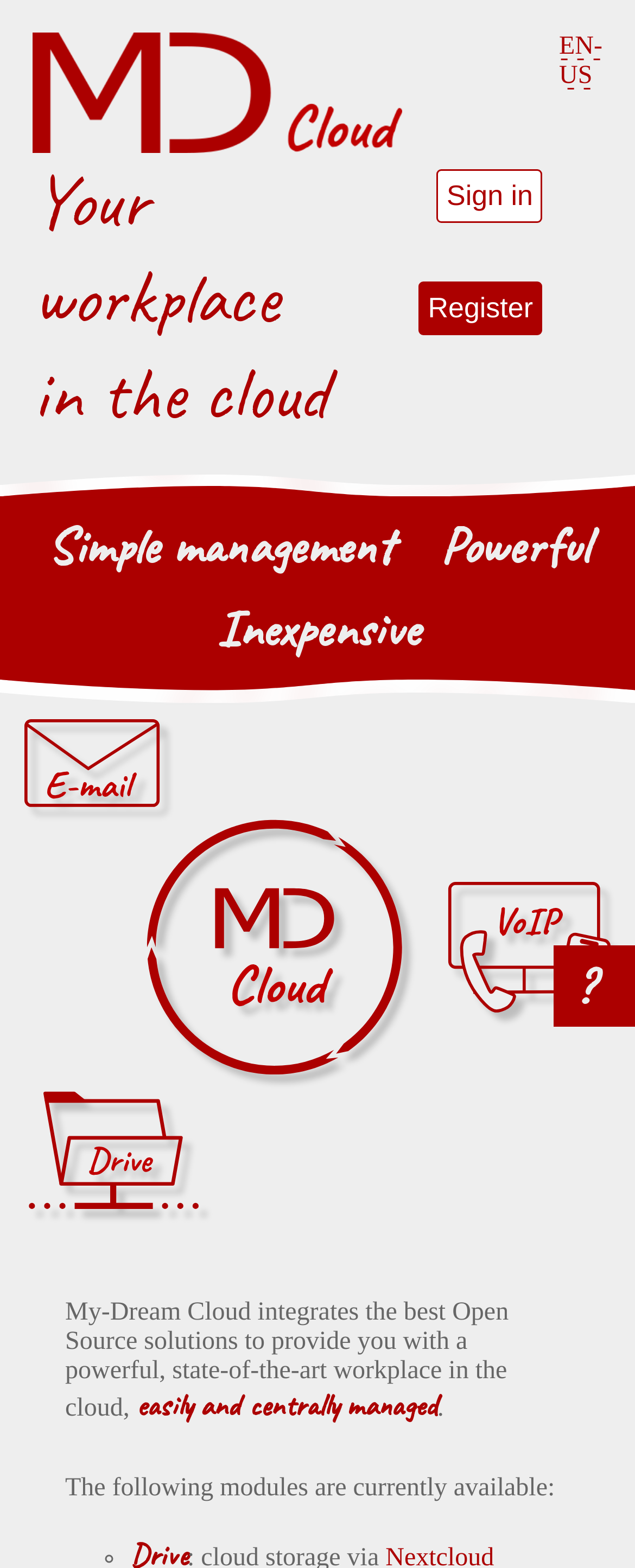Kindly respond to the following question with a single word or a brief phrase: 
How many buttons are there on the top-right corner of the webpage?

2